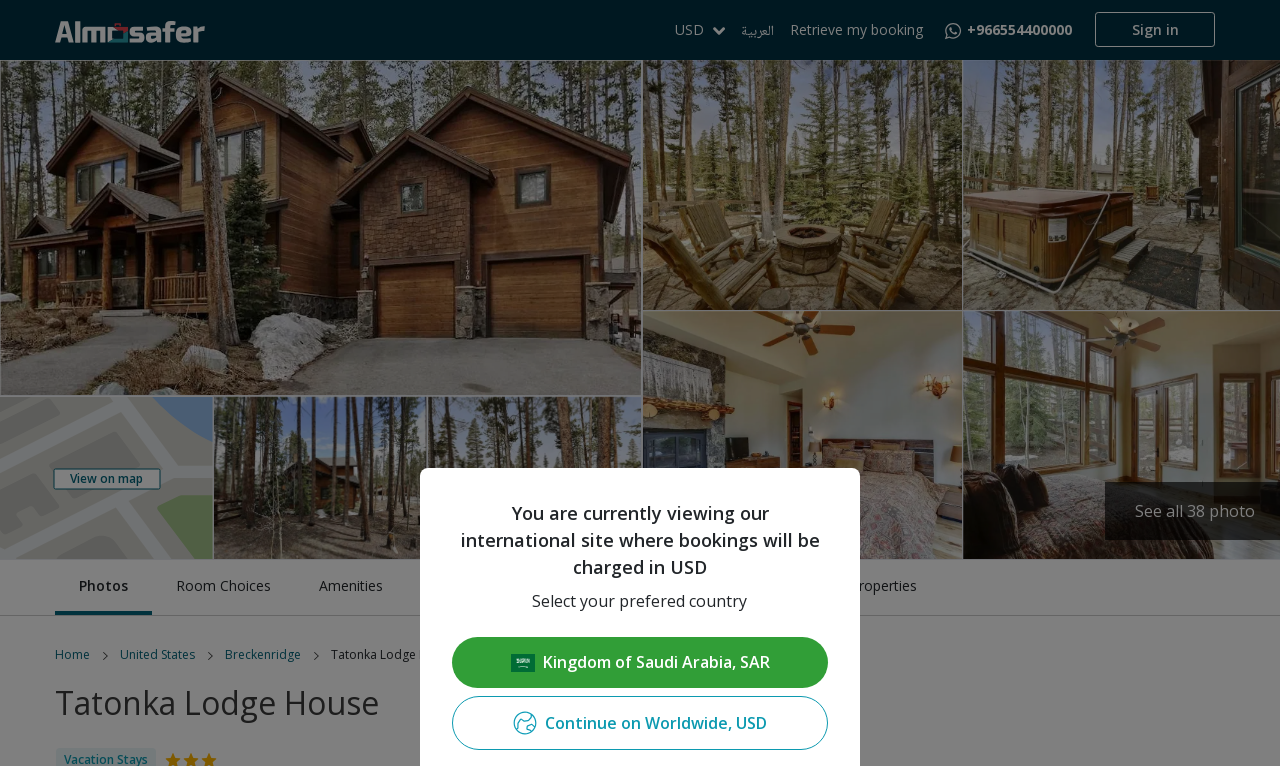What is the name of the hotel displayed on the webpage?
Based on the image, please offer an in-depth response to the question.

I found the heading with the text 'Tatonka Lodge House' at coordinates [0.043, 0.886, 0.296, 0.949], which indicates that the name of the hotel displayed on the webpage is Tatonka Lodge House.